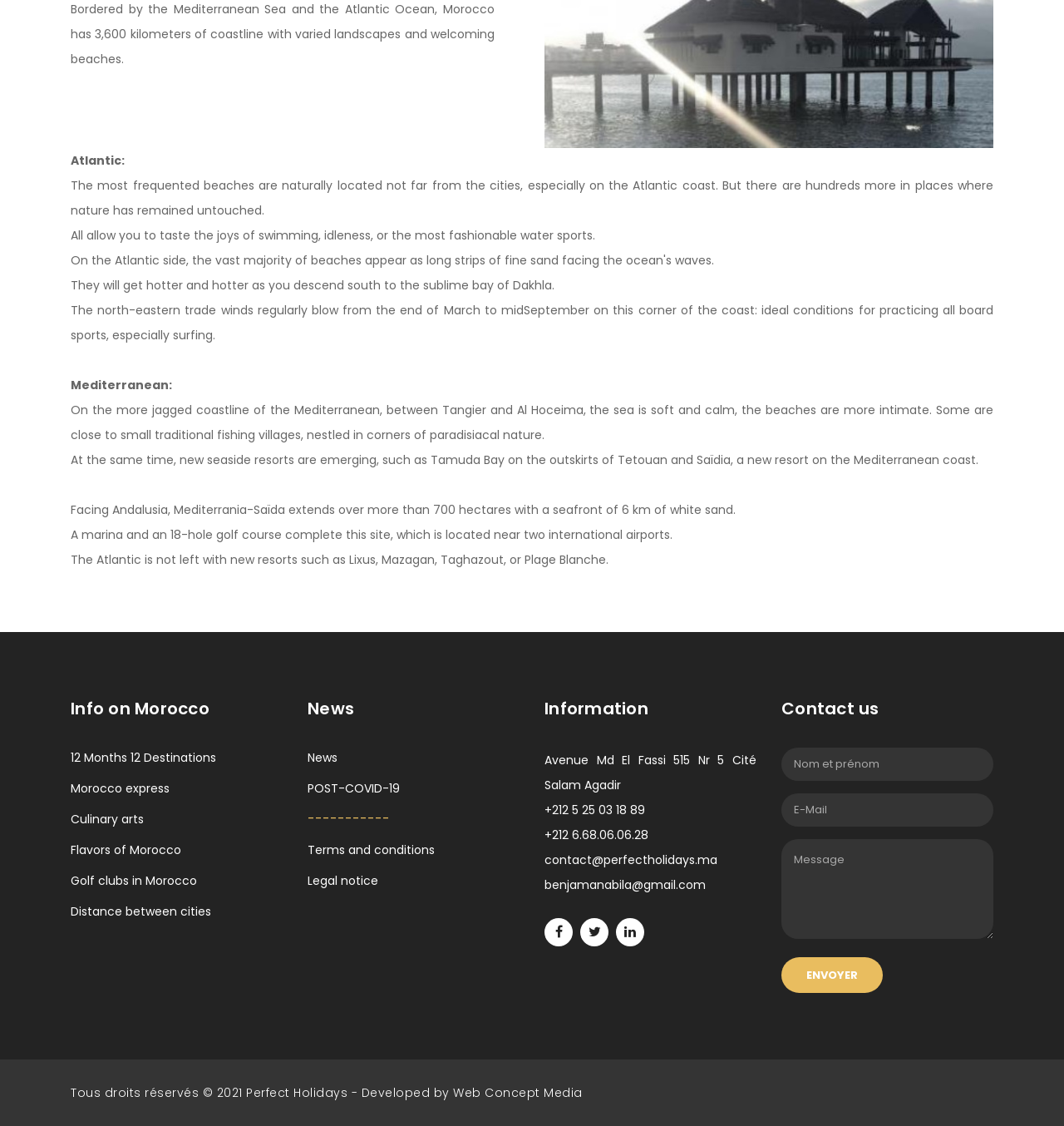What is the email address mentioned in the contact information?
Provide a detailed and well-explained answer to the question.

The answer can be found in the twenty-seventh StaticText element, which states 'contact@perfectholidays.ma benjamanabila@gmail.com'.